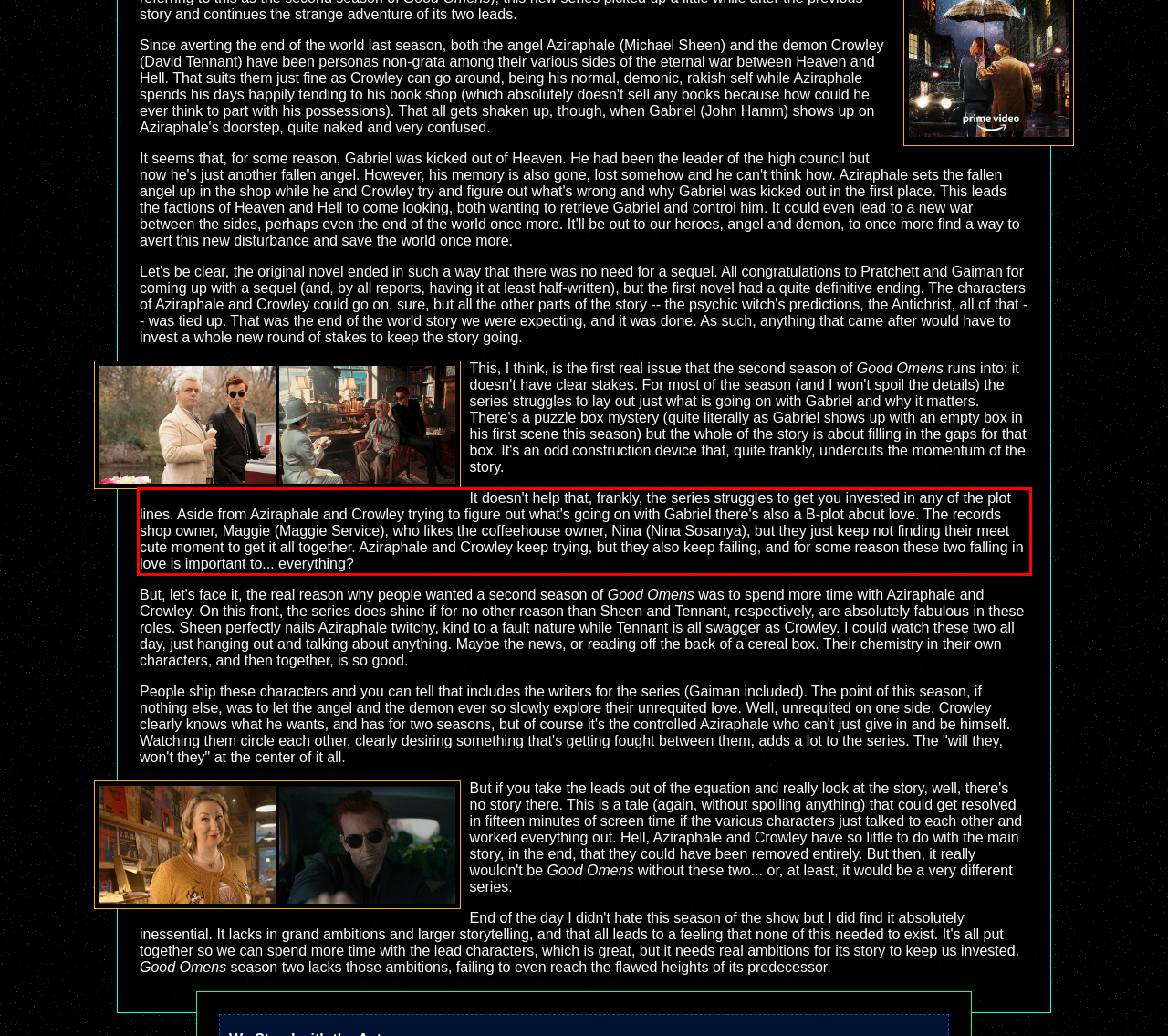The screenshot you have been given contains a UI element surrounded by a red rectangle. Use OCR to read and extract the text inside this red rectangle.

It doesn't help that, frankly, the series struggles to get you invested in any of the plot lines. Aside from Aziraphale and Crowley trying to figure out what's going on with Gabriel there's also a B-plot about love. The records shop owner, Maggie (Maggie Service), who likes the coffeehouse owner, Nina (Nina Sosanya), but they just keep not finding their meet cute moment to get it all together. Aziraphale and Crowley keep trying, but they also keep failing, and for some reason these two falling in love is important to... everything?